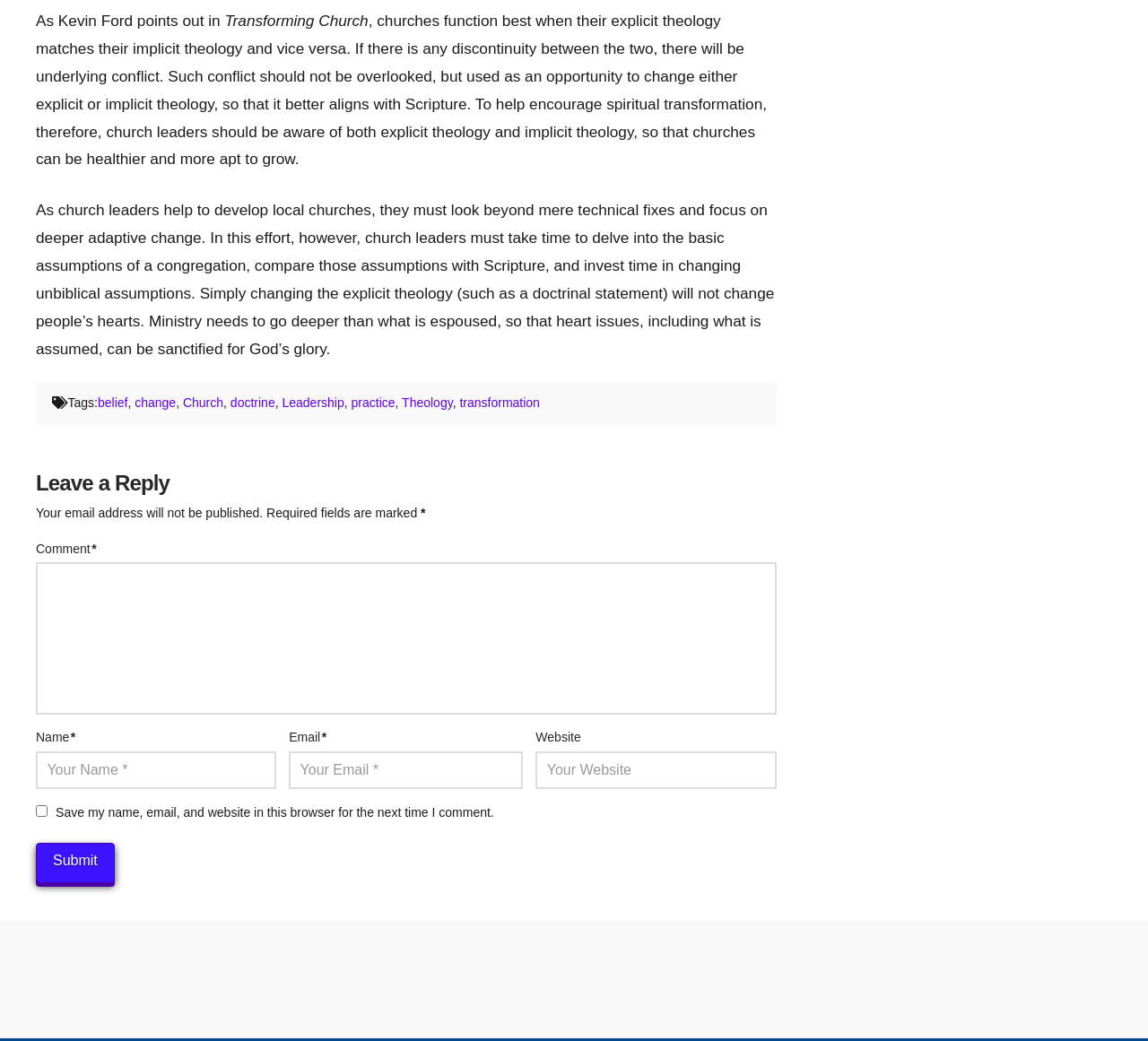Highlight the bounding box coordinates of the element that should be clicked to carry out the following instruction: "Click the 'belief' tag". The coordinates must be given as four float numbers ranging from 0 to 1, i.e., [left, top, right, bottom].

[0.085, 0.38, 0.111, 0.394]